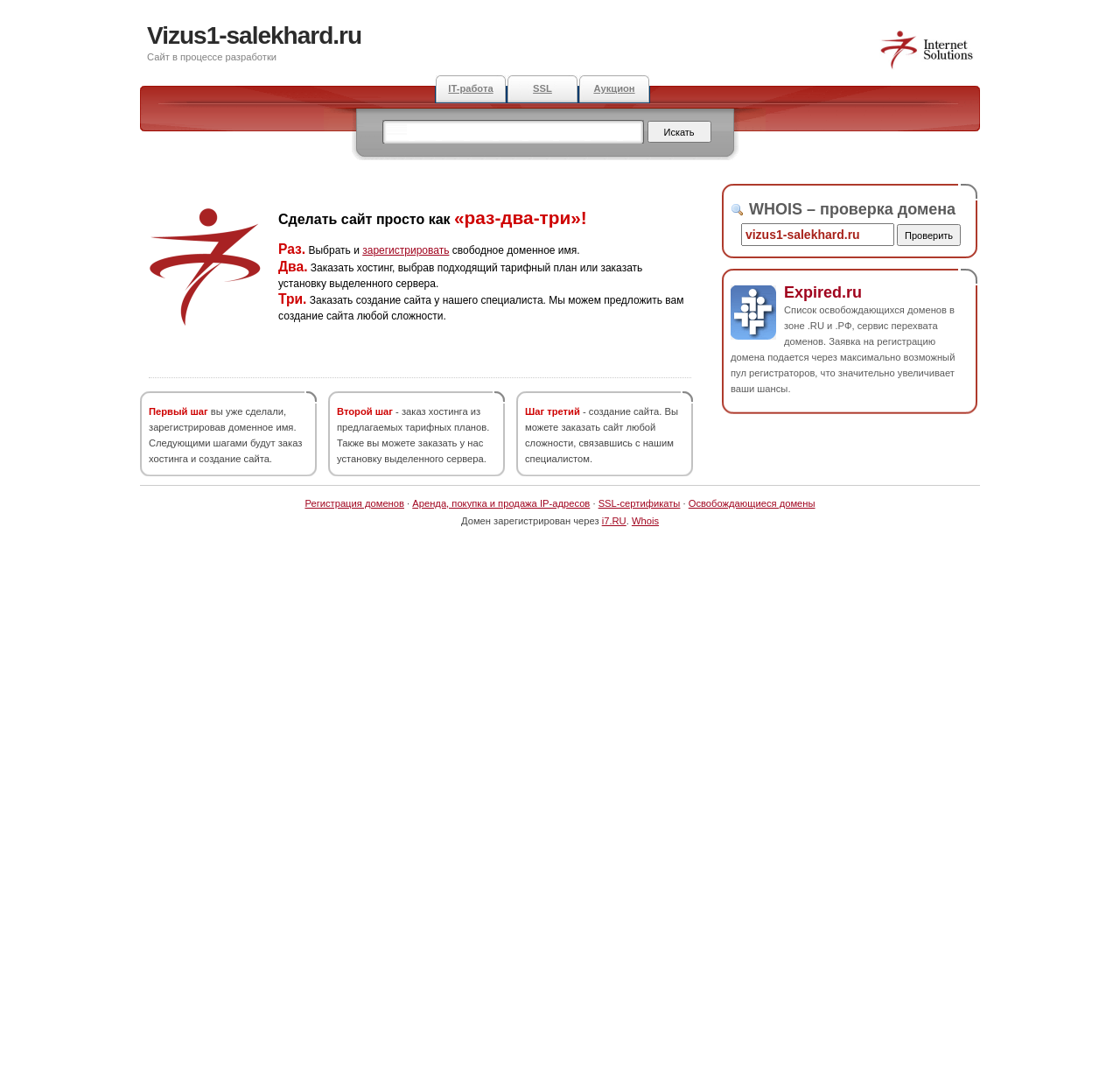What is the purpose of the 'WHOIS – проверка домена' section?
Refer to the image and provide a one-word or short phrase answer.

Domain check